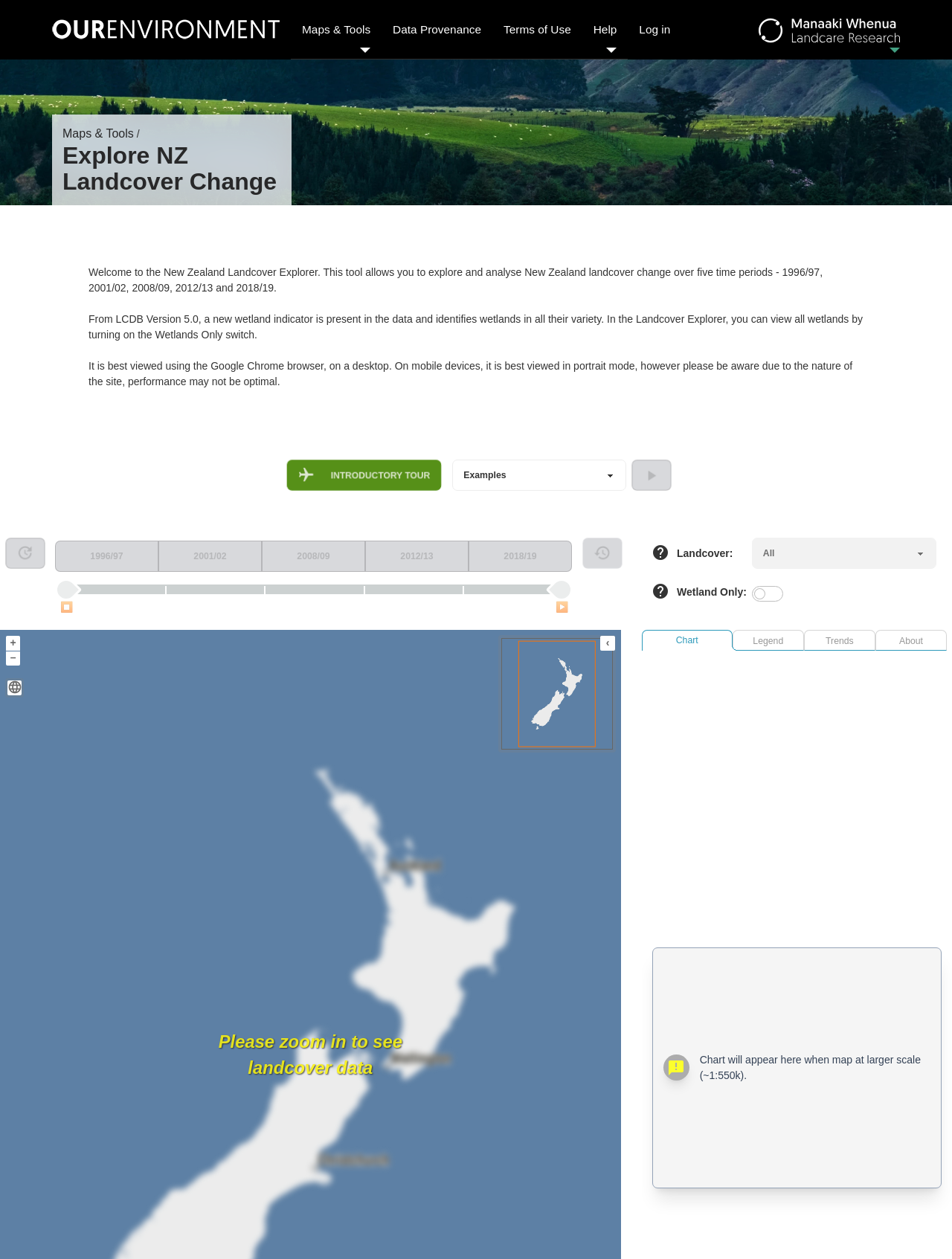Find the bounding box coordinates of the clickable element required to execute the following instruction: "Zoom in the map". Provide the coordinates as four float numbers between 0 and 1, i.e., [left, top, right, bottom].

[0.527, 0.508, 0.643, 0.595]